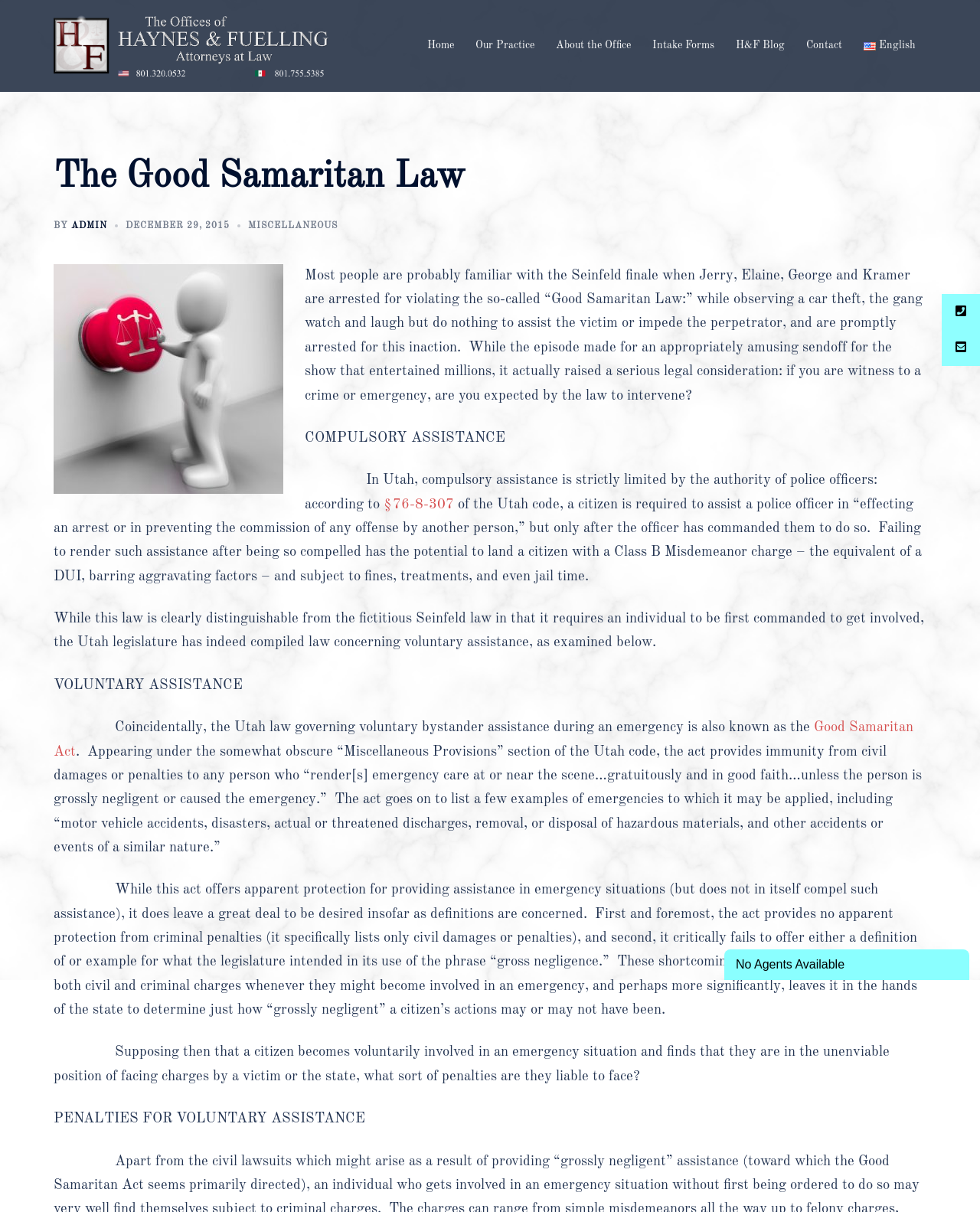Please locate the bounding box coordinates of the element that needs to be clicked to achieve the following instruction: "Check out World Organics Skincare". The coordinates should be four float numbers between 0 and 1, i.e., [left, top, right, bottom].

None